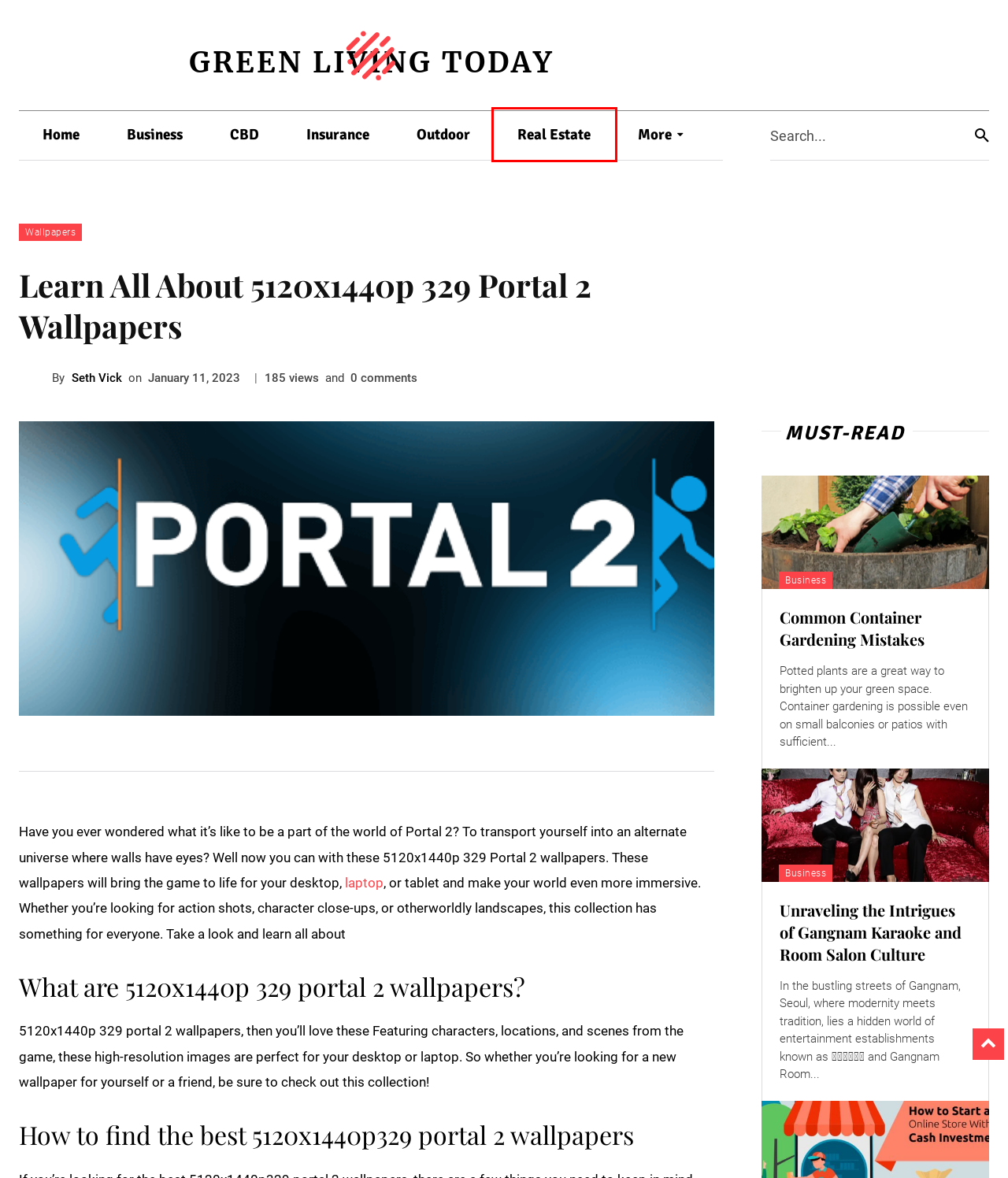You have a screenshot of a webpage, and a red bounding box highlights an element. Select the webpage description that best fits the new page after clicking the element within the bounding box. Options are:
A. Home - Greener living today
B. Unraveling the Intrigues of Gangnam Karaoke and Room Salon Culture - Greener living today
C. What is Rog fx503? - Greener living today
D. Real Estate Archives - Greener living today
E. Insurance Archives - Greener living today
F. Outdoor Archives - Greener living today
G. Wallpapers Archives - Greener living today
H. CBD Archives - Greener living today

D